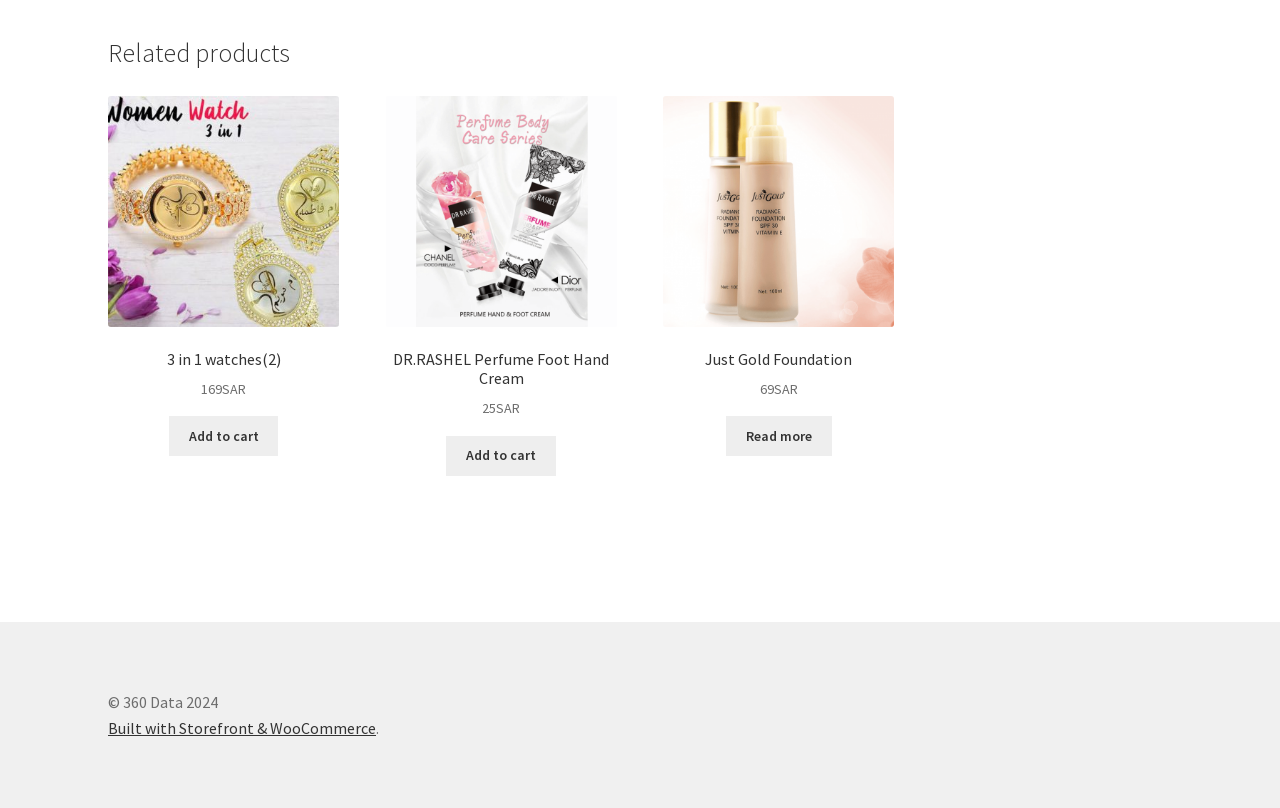Predict the bounding box for the UI component with the following description: "Read more".

[0.567, 0.515, 0.65, 0.565]